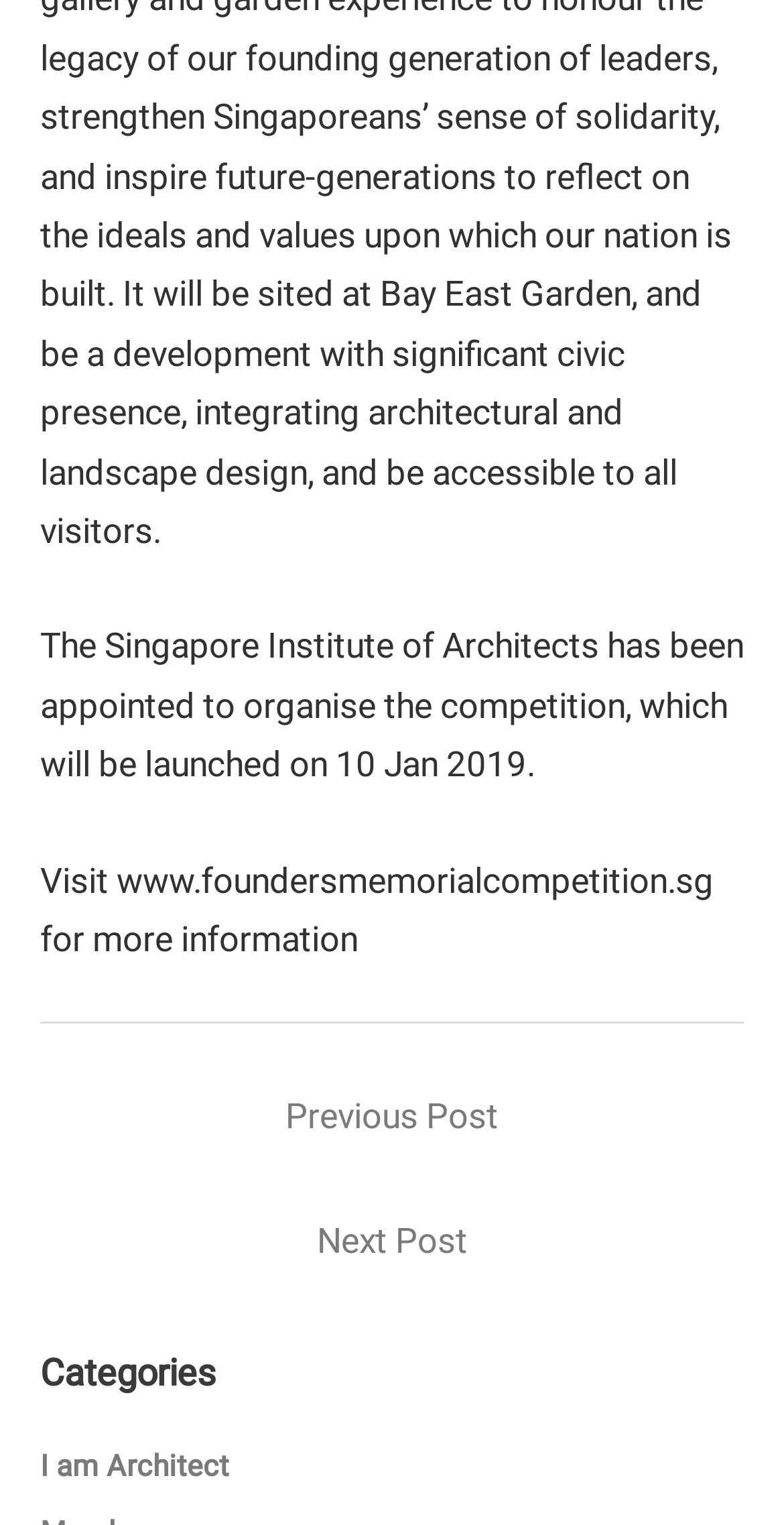What is the launch date of the competition?
Craft a detailed and extensive response to the question.

The answer can be found in the StaticText element 'The Singapore Institute of Architects has been appointed to organise the competition, which will be launched on 10 Jan 2019.' which is a child of the heading 'Categories'.